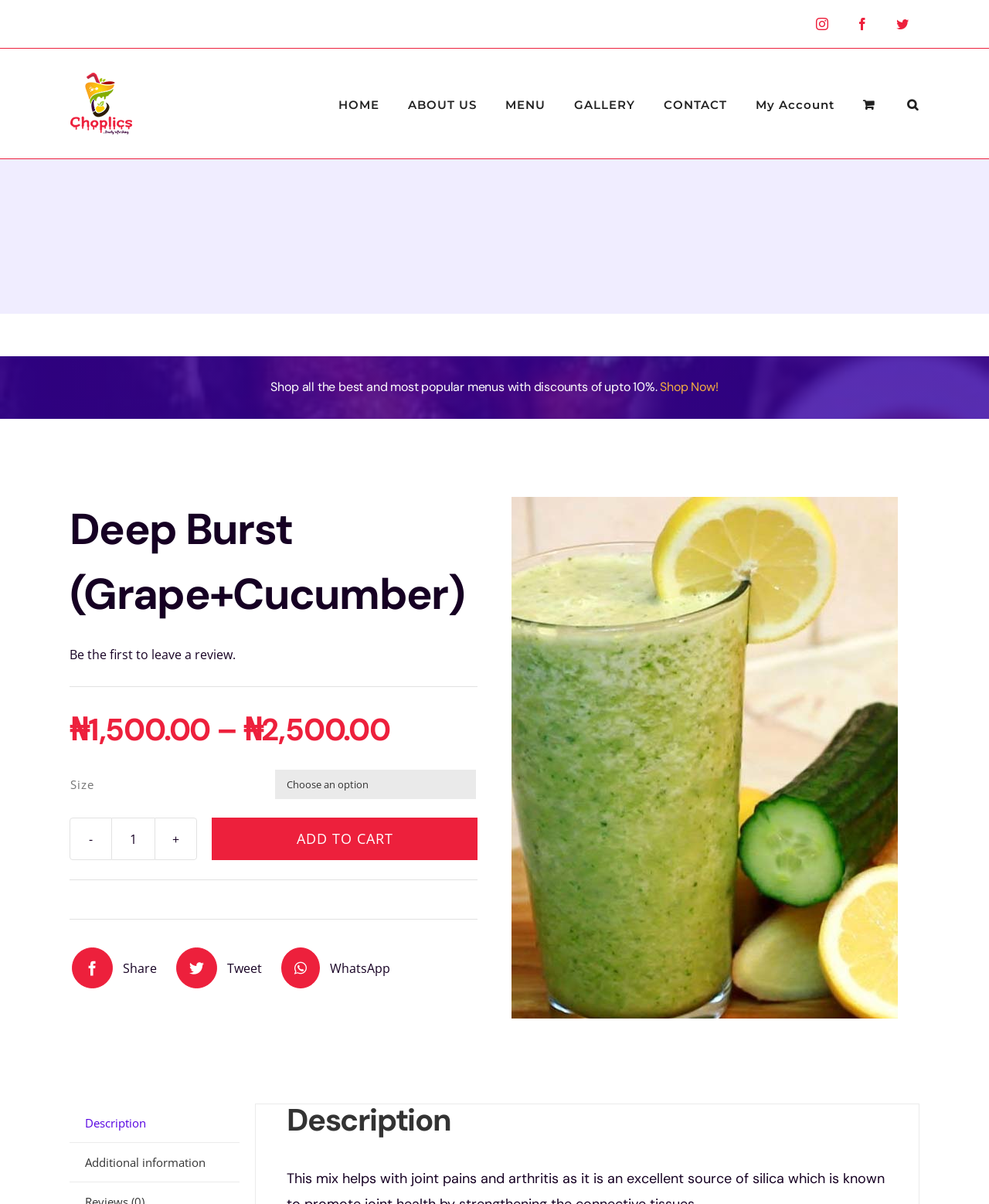Please find and provide the title of the webpage.

Deep Burst (Grape+Cucumber)